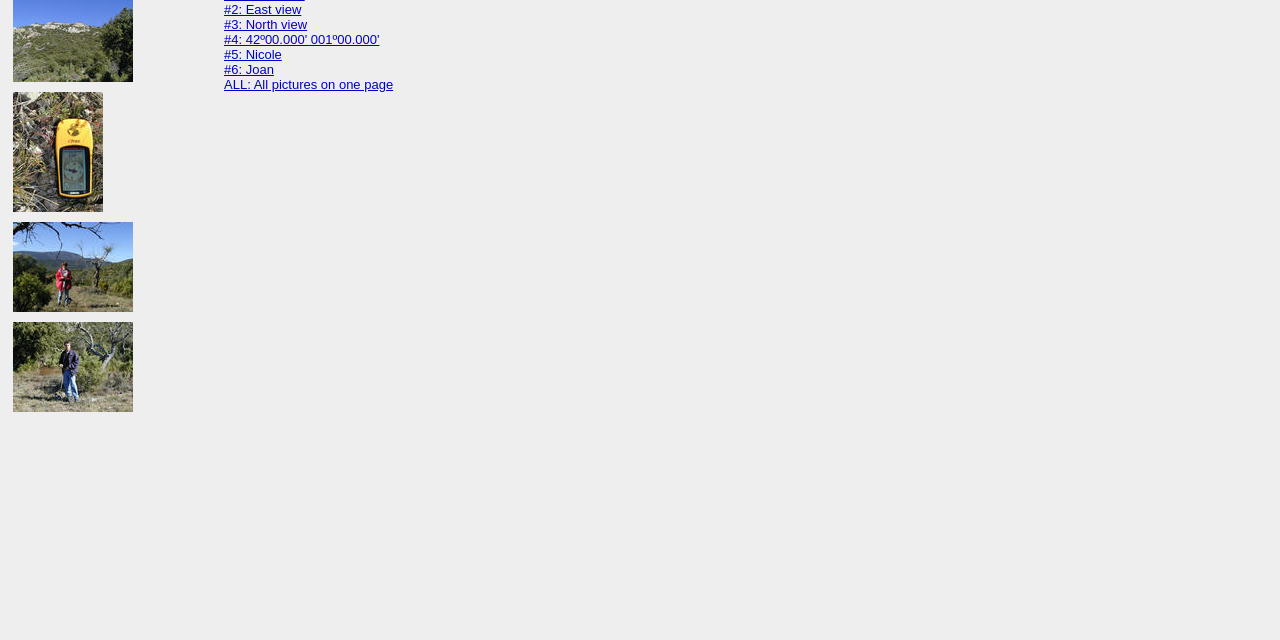Using the description "alt="#5: Nicole" title="#5: Nicole"", locate and provide the bounding box of the UI element.

[0.006, 0.339, 0.108, 0.366]